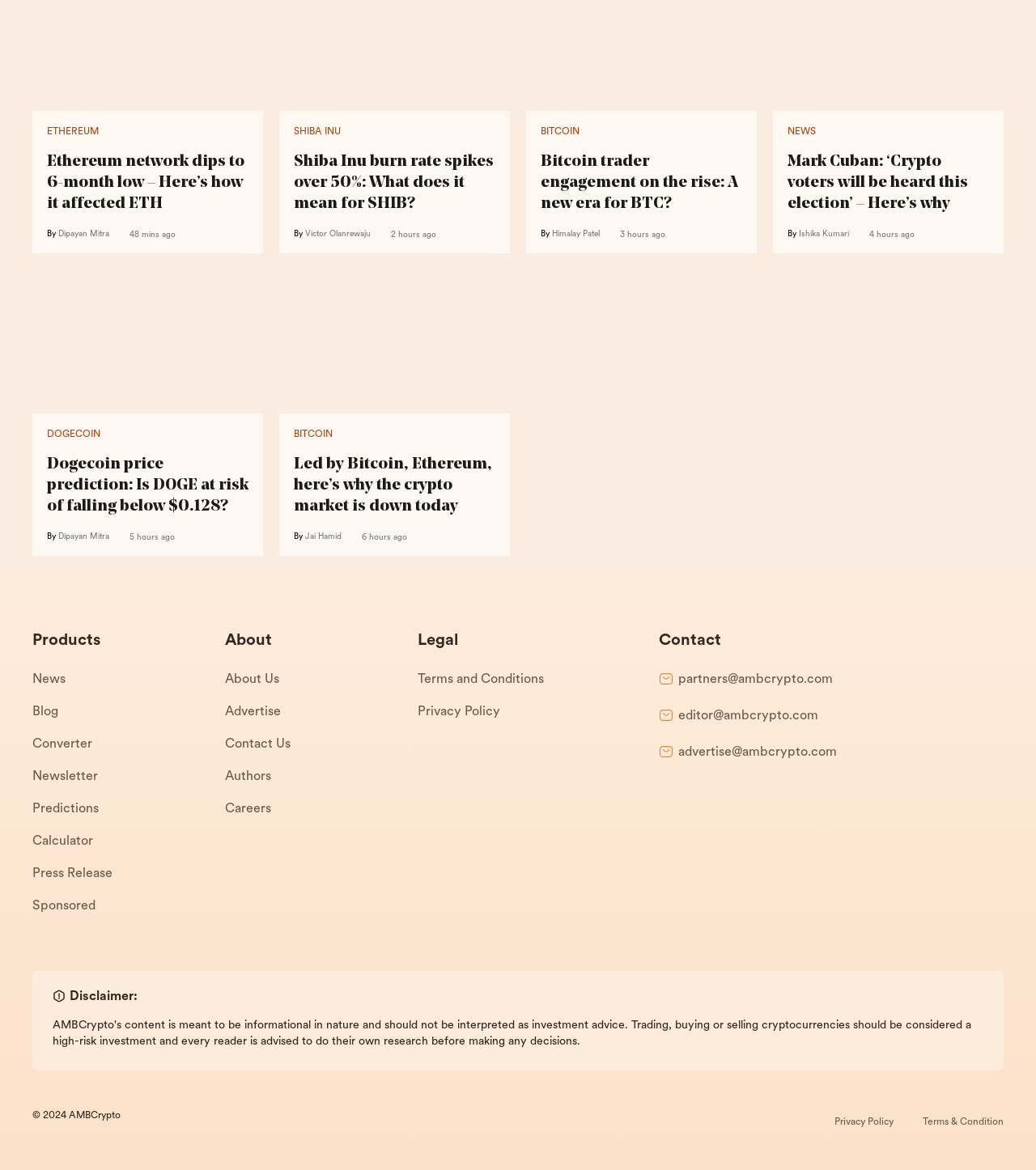Please find the bounding box coordinates of the element that you should click to achieve the following instruction: "Search for articles". The coordinates should be presented as four float numbers between 0 and 1: [left, top, right, bottom].

None